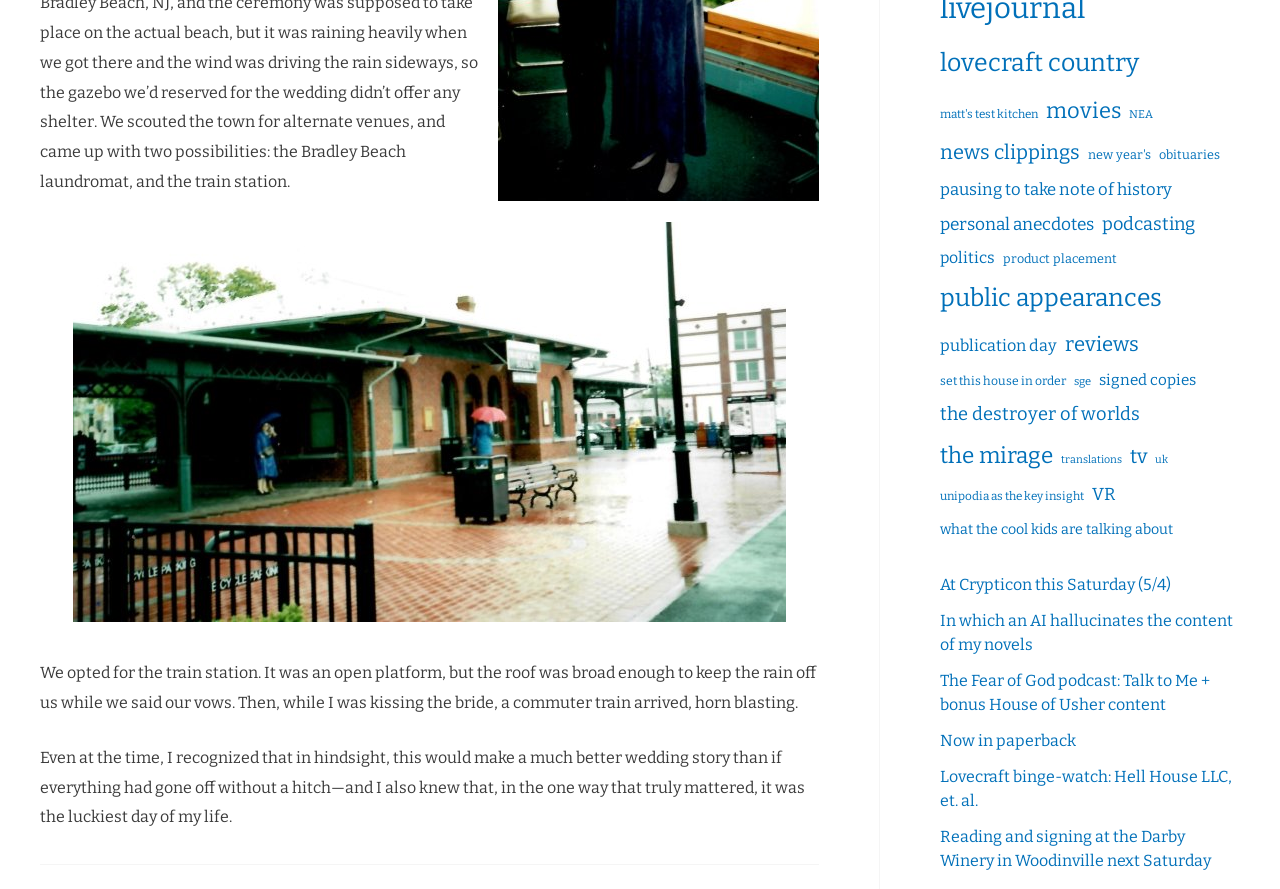Using the provided element description, identify the bounding box coordinates as (top-left x, top-left y, bottom-right x, bottom-right y). Ensure all values are between 0 and 1. Description: obituaries

[0.905, 0.16, 0.953, 0.189]